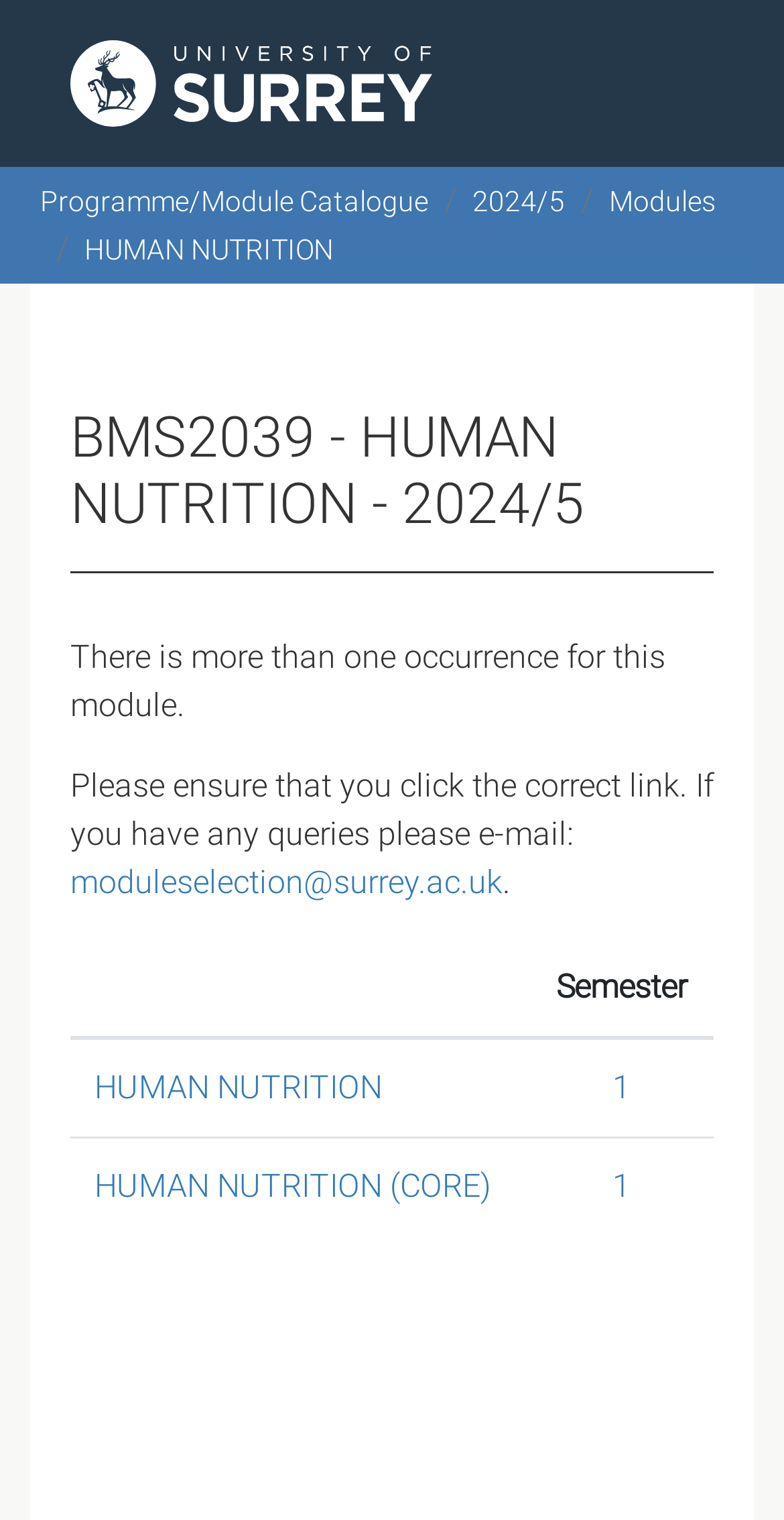Based on the visual content of the image, answer the question thoroughly: What is the name of the module?

The name of the module is HUMAN NUTRITION, which is mentioned in the heading 'BMS2039 - HUMAN NUTRITION - 2024/5' and also in the table cells.